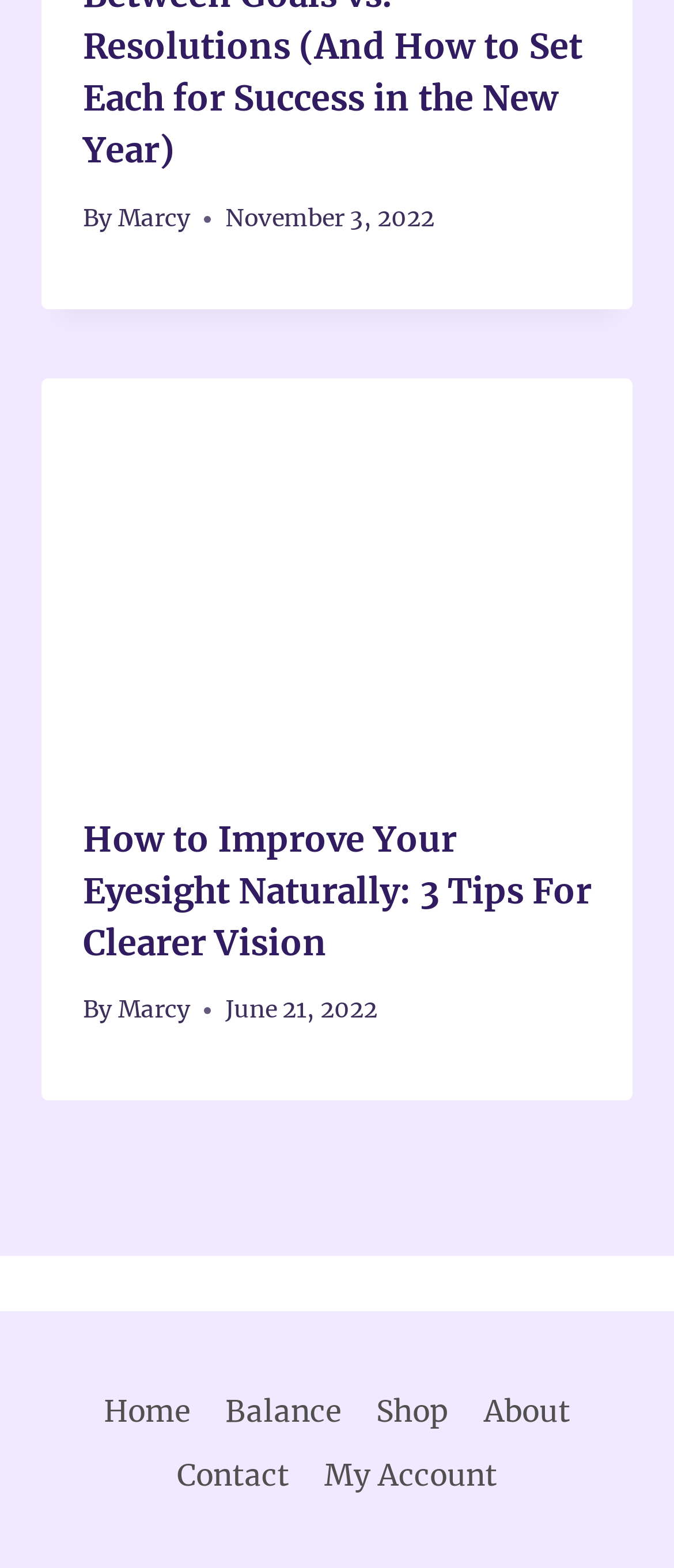Who wrote the article 'How to Improve Your Eyesight Naturally: 3 Tips For Clearer Vision'?
Refer to the image and provide a one-word or short phrase answer.

Marcy